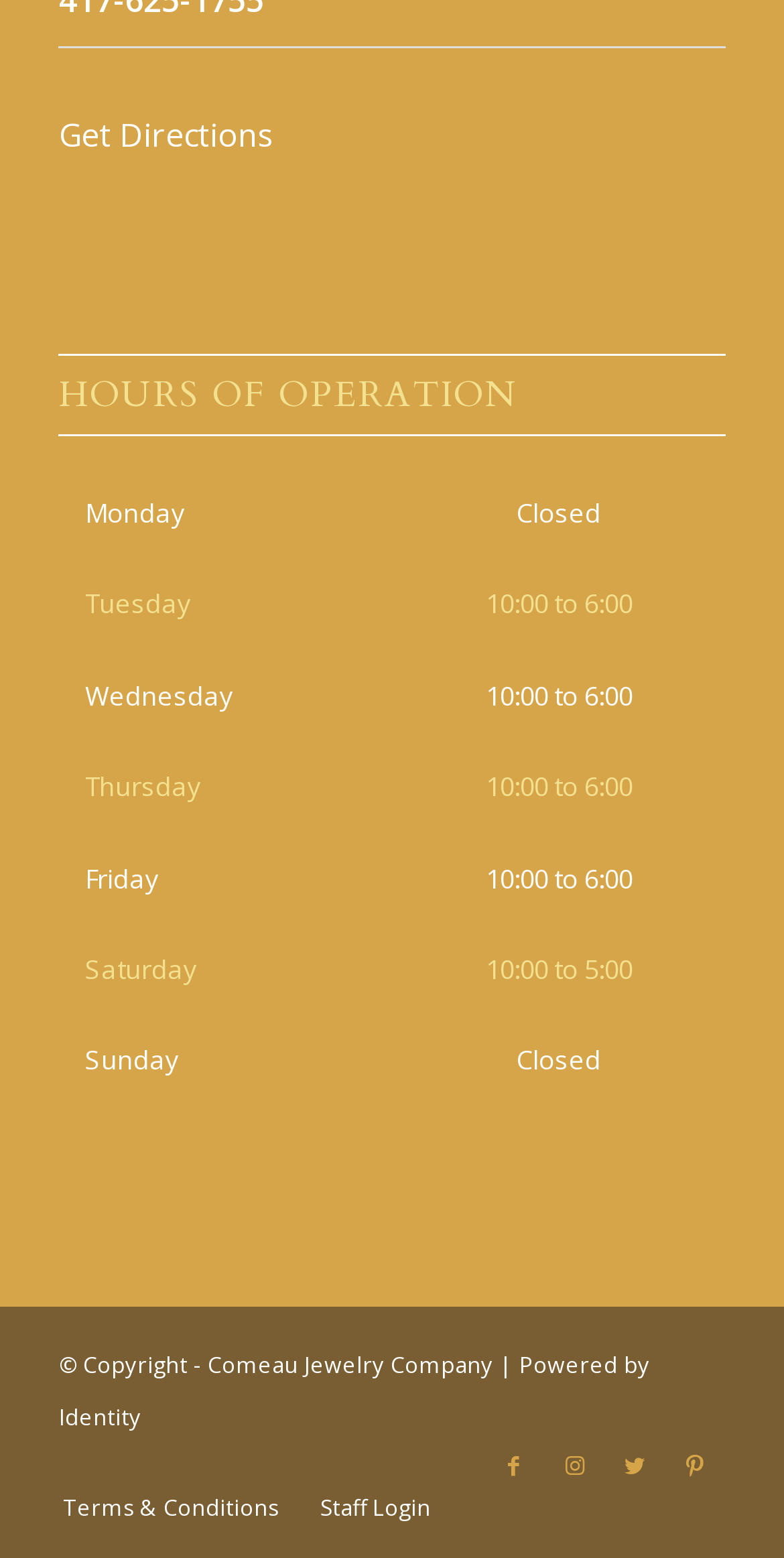Using the information in the image, give a comprehensive answer to the question: 
How many social media links are at the bottom of the page?

I looked at the bottom of the page and found four social media links: 'Link to Facebook', 'Link to Instagram', 'Link to Twitter', and 'Link to Pinterest'.